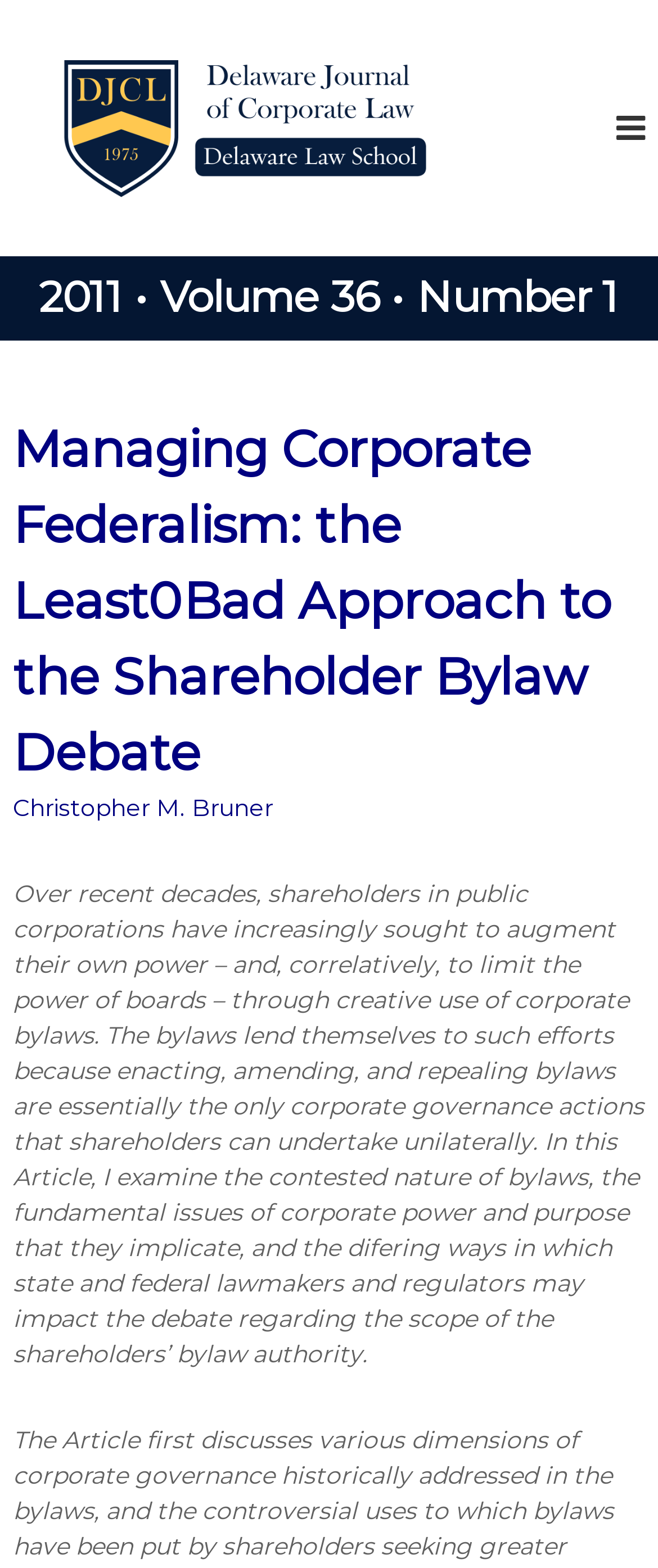Using a single word or phrase, answer the following question: 
What is the title of the article?

Managing Corporate Federalism